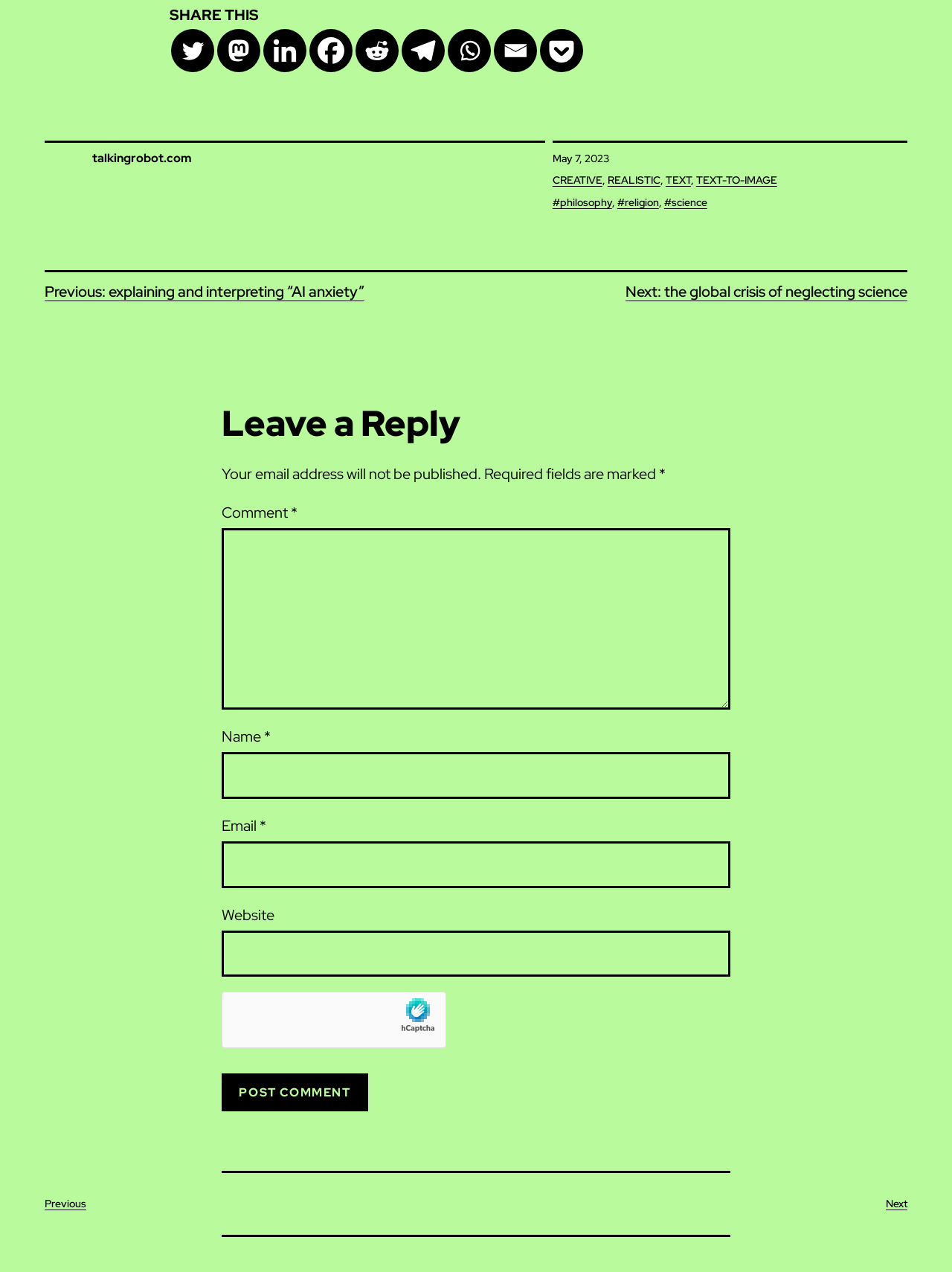Determine the bounding box coordinates for the UI element matching this description: "name="submit" value="Post Comment"".

[0.233, 0.844, 0.387, 0.874]